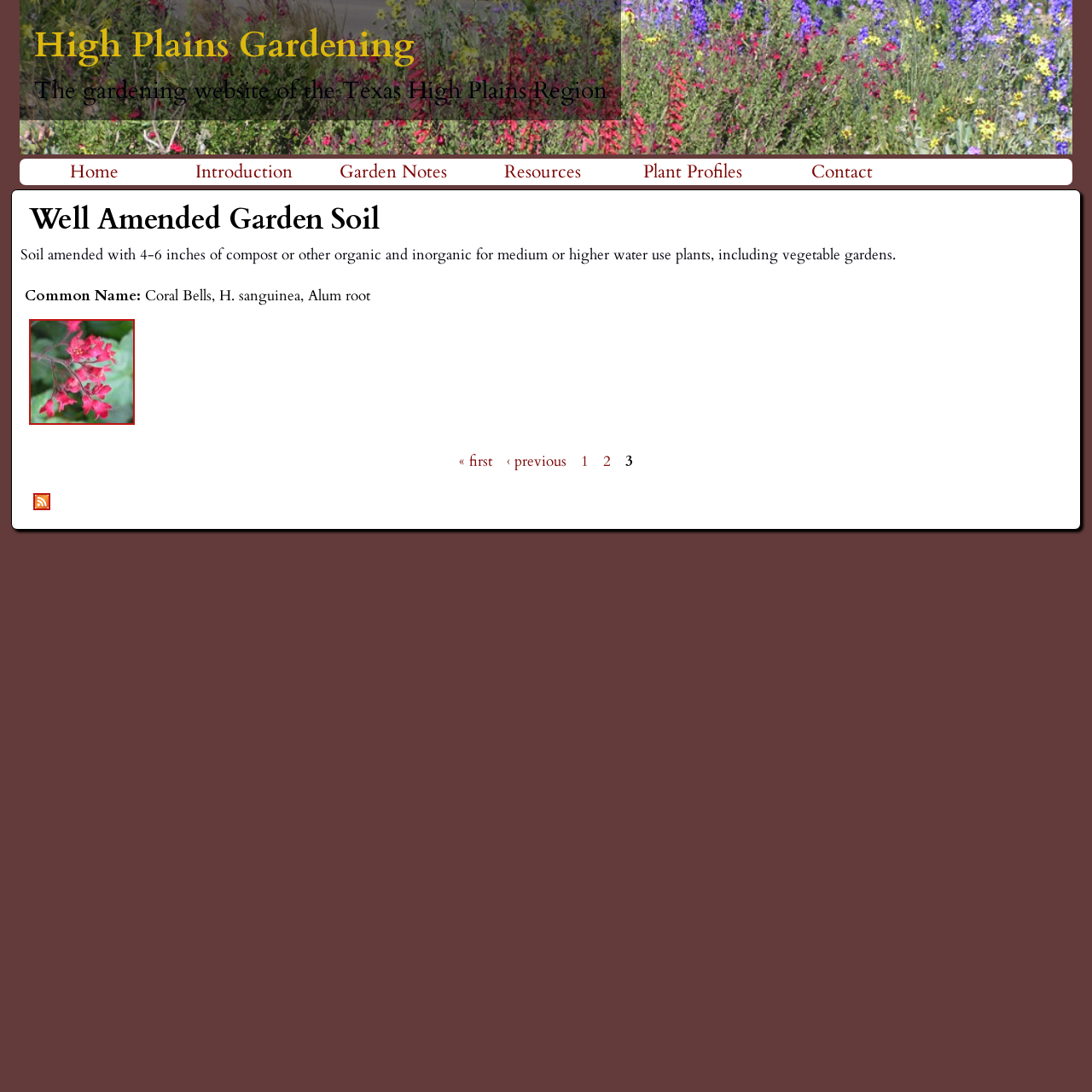Please analyze the image and give a detailed answer to the question:
What is the name of the plant shown in the figure?

The figure caption indicates that the plant shown is Coral Bells, also known as H. sanguinea or Alum root, as specified in the figcaption element.